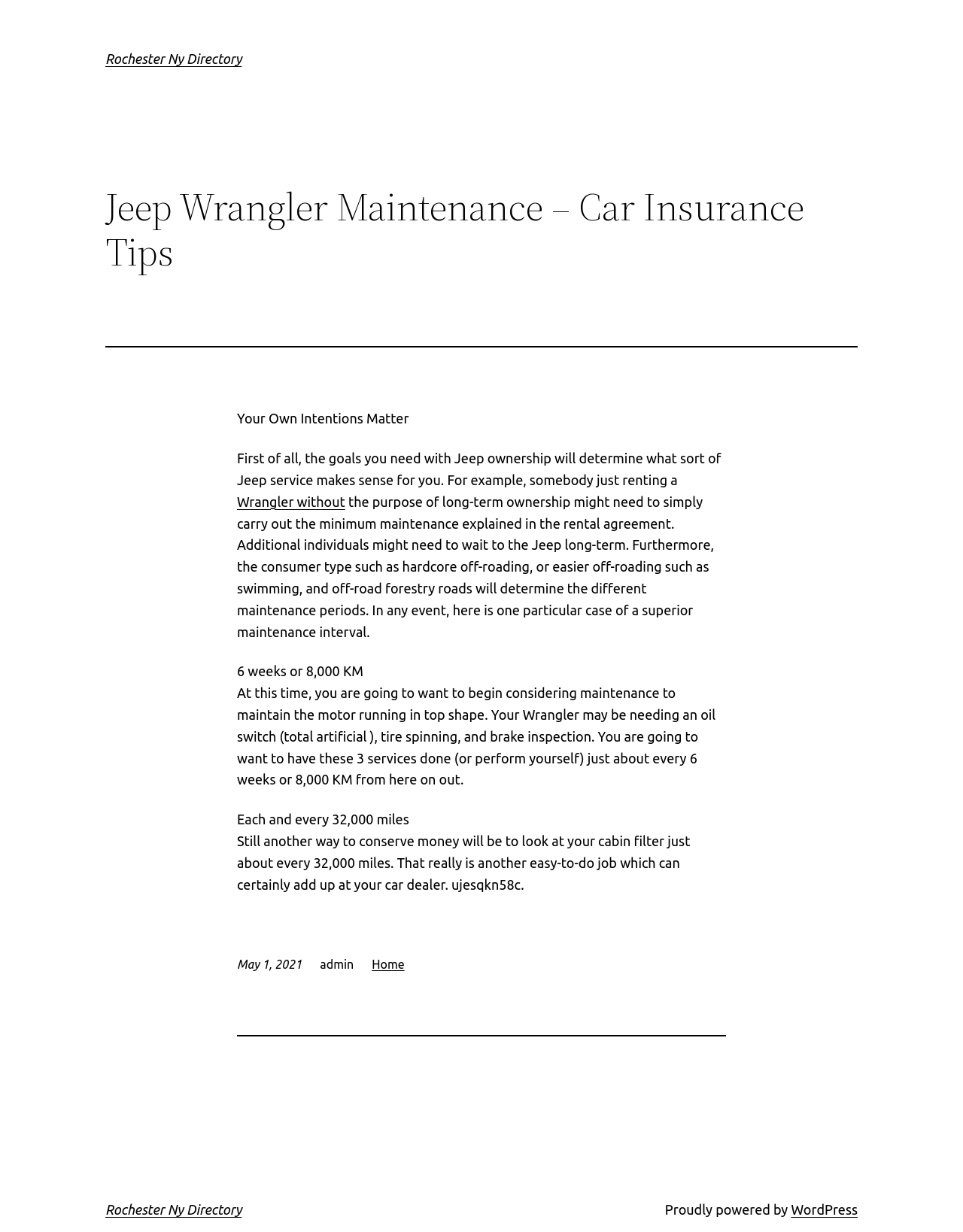Identify the bounding box for the element characterized by the following description: "Home".

[0.386, 0.777, 0.42, 0.788]